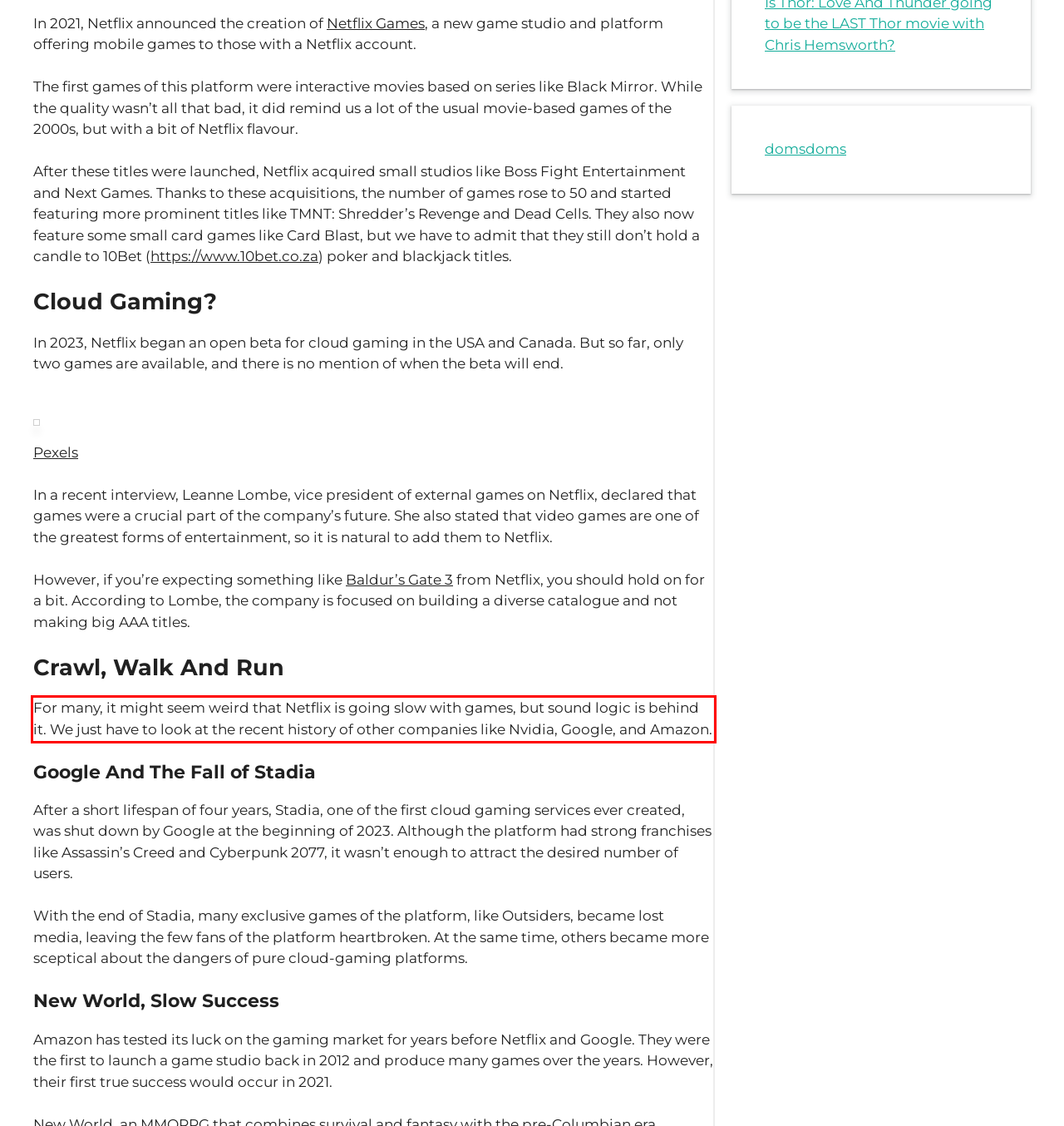Given a screenshot of a webpage containing a red rectangle bounding box, extract and provide the text content found within the red bounding box.

For many, it might seem weird that Netflix is going slow with games, but sound logic is behind it. We just have to look at the recent history of other companies like Nvidia, Google, and Amazon.